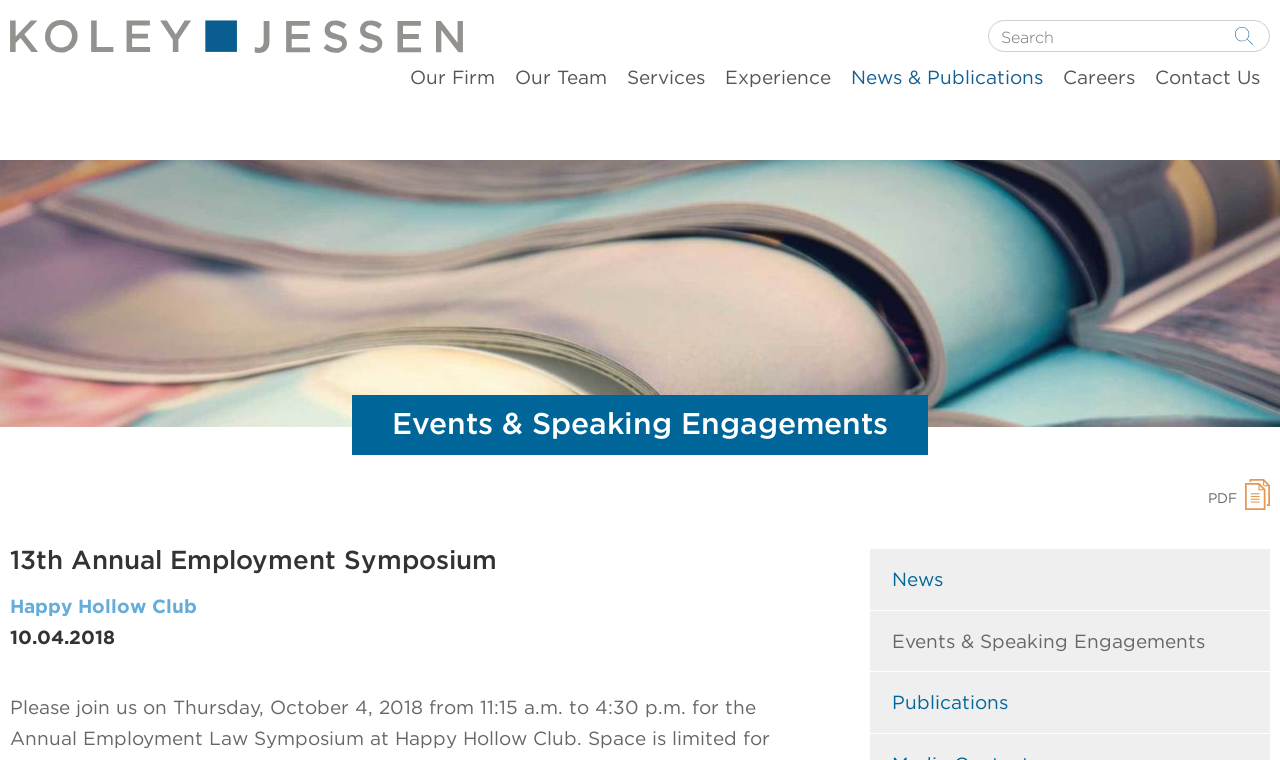Specify the bounding box coordinates of the area to click in order to follow the given instruction: "download the PDF."

[0.944, 0.641, 0.992, 0.67]